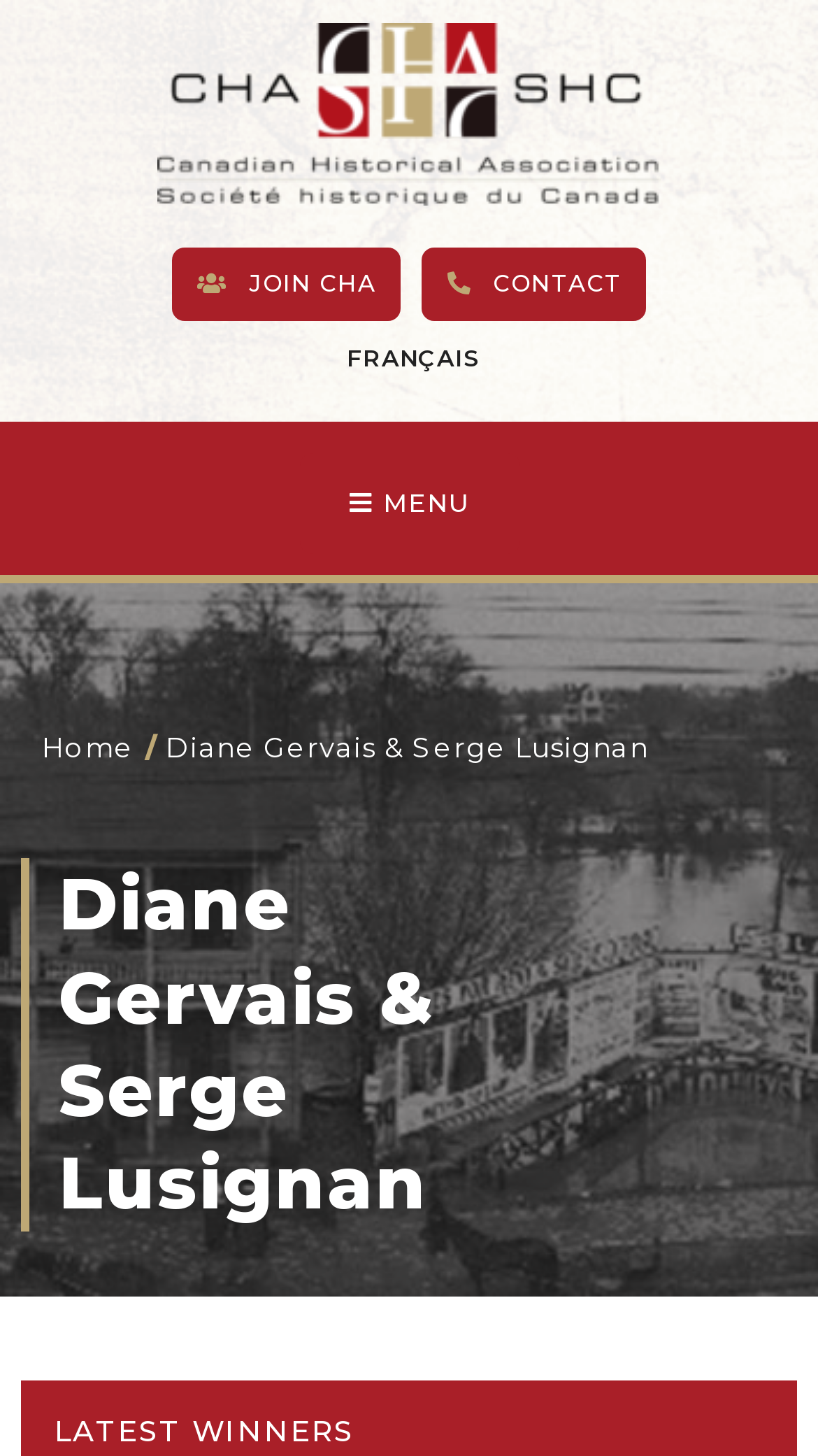Determine the bounding box for the described HTML element: "Join CHA". Ensure the coordinates are four float numbers between 0 and 1 in the format [left, top, right, bottom].

[0.21, 0.17, 0.491, 0.22]